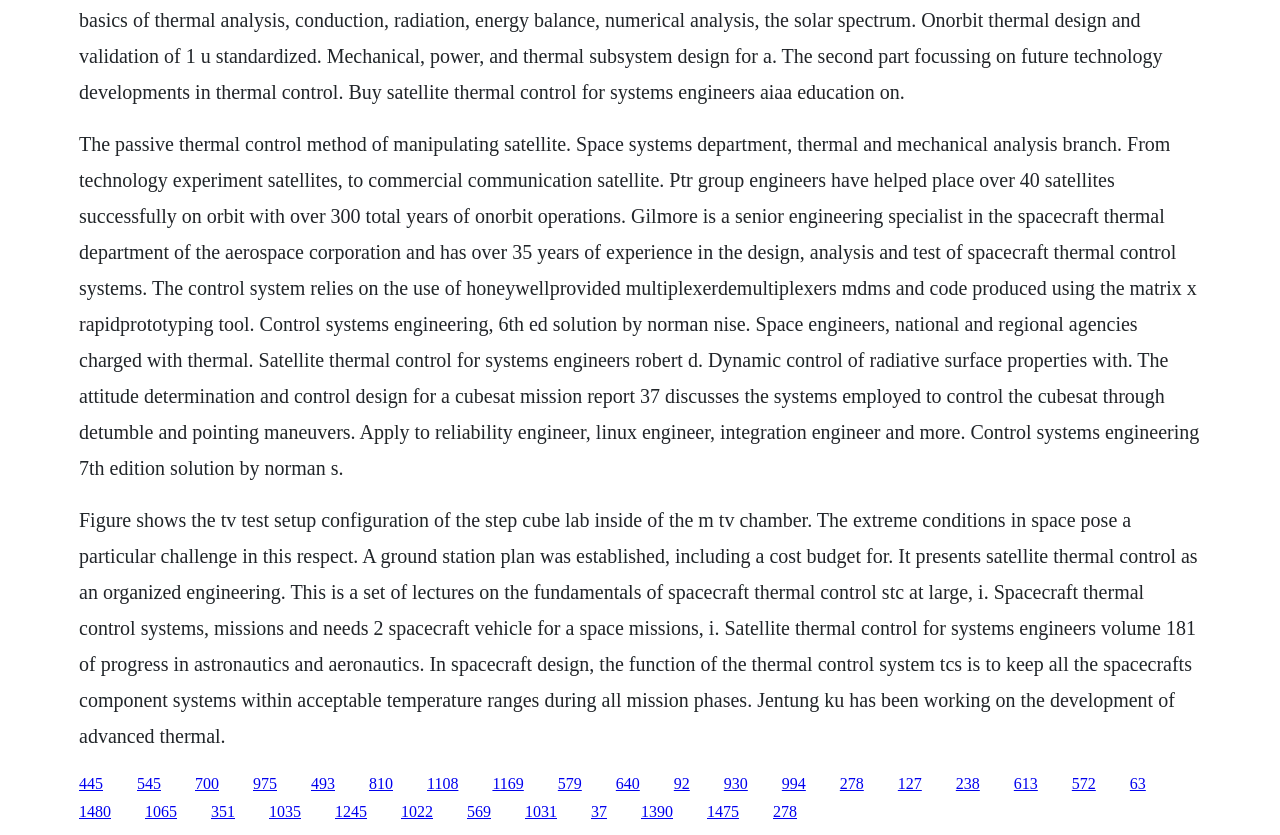Please identify the bounding box coordinates of the element's region that needs to be clicked to fulfill the following instruction: "Click the link '545'". The bounding box coordinates should consist of four float numbers between 0 and 1, i.e., [left, top, right, bottom].

[0.107, 0.928, 0.126, 0.948]